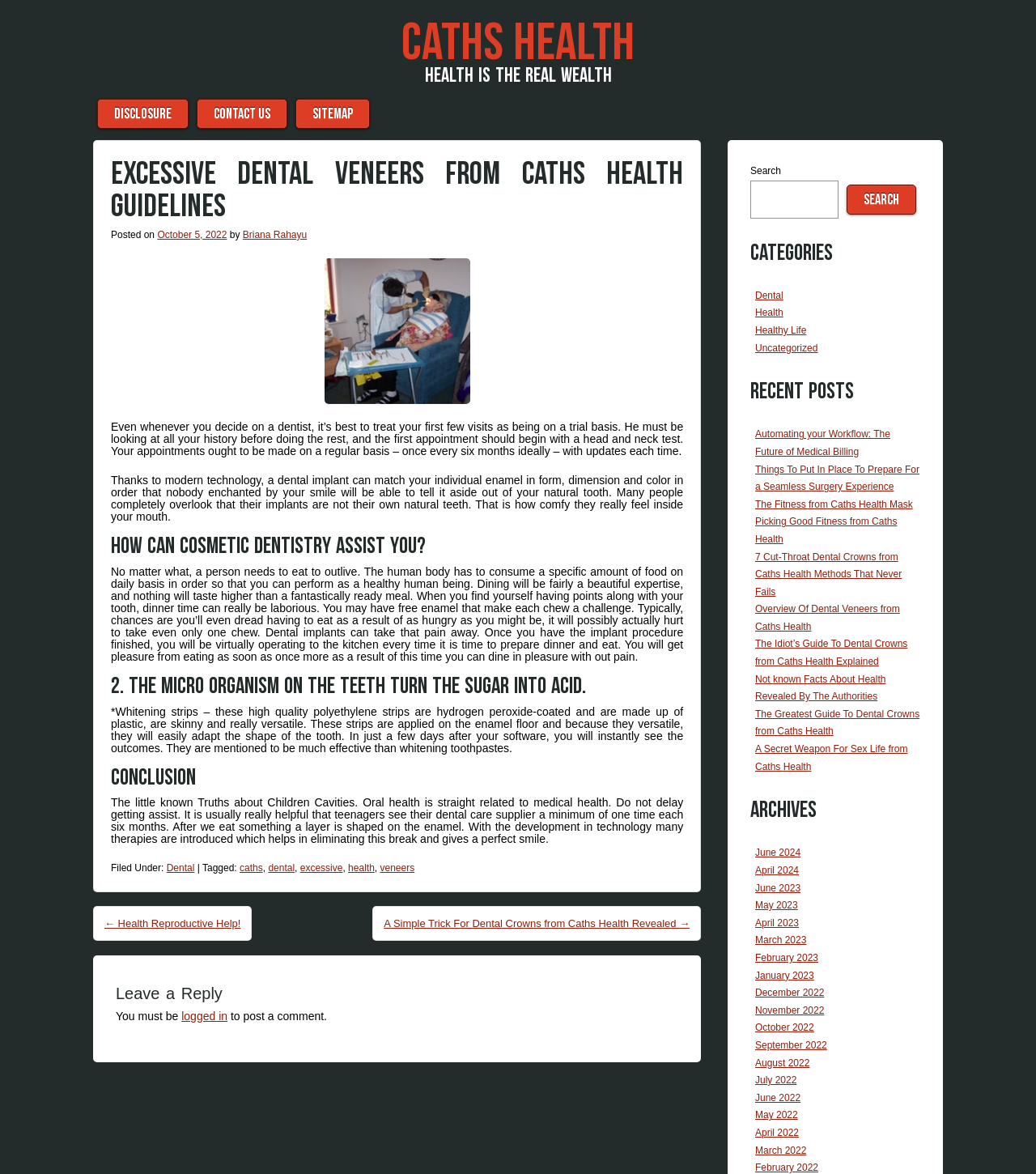What is the topic of the article?
Please provide a single word or phrase as your answer based on the screenshot.

Excessive Dental Veneers